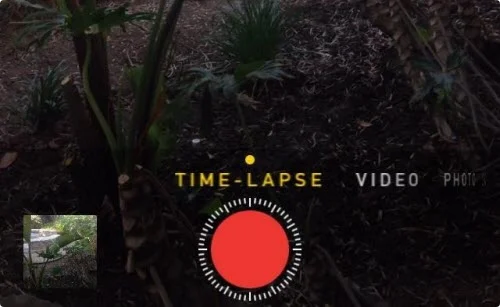What mode is selected for video recording?
Please respond to the question with a detailed and informative answer.

The bright yellow text 'TIME-LAPSE' above the recording button indicates that the Time-Lapse mode is currently selected for video recording, allowing users to capture sequences at a slower frame rate for an accelerated playback effect.